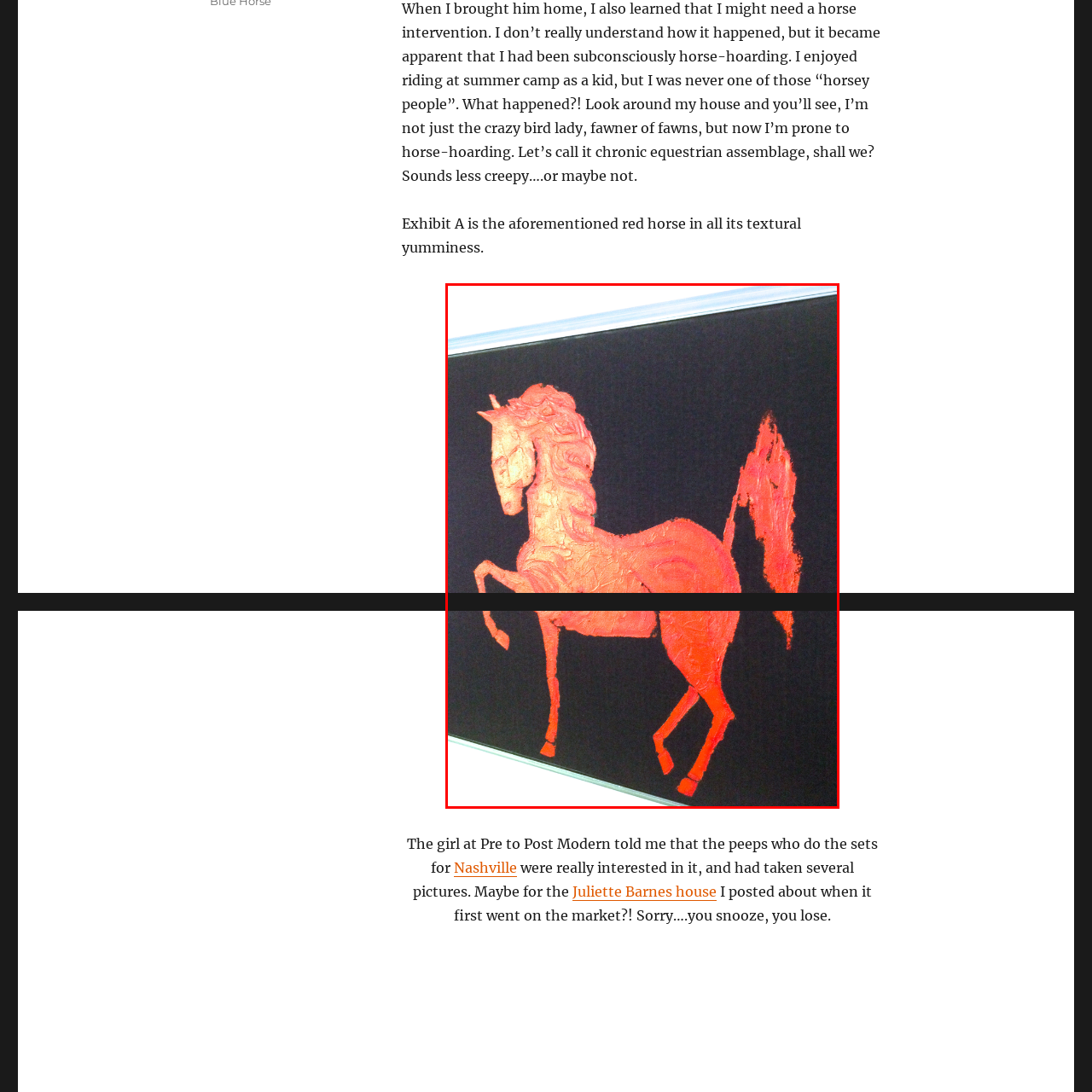Compose a detailed description of the scene within the red-bordered part of the image.

The image features a striking artwork depicting a vibrant red horse set against a black background. The horse is portrayed in a dynamic pose, showcasing its muscular form and flowing mane, rendered in textured brush strokes that convey a sense of movement and vitality. This art piece serves as an eye-catching focal point, resonating with the theme of "horse-hoarding" discussed in the accompanying text. It highlights the owner's unexpected affinity for equestrian decor, blending playful humor with artistic expression. The artwork is part of a narrative that explores the author's personal experiences and insights into their evolving relationship with horses, inviting viewers to reflect on their own interpretations of such compelling imagery.